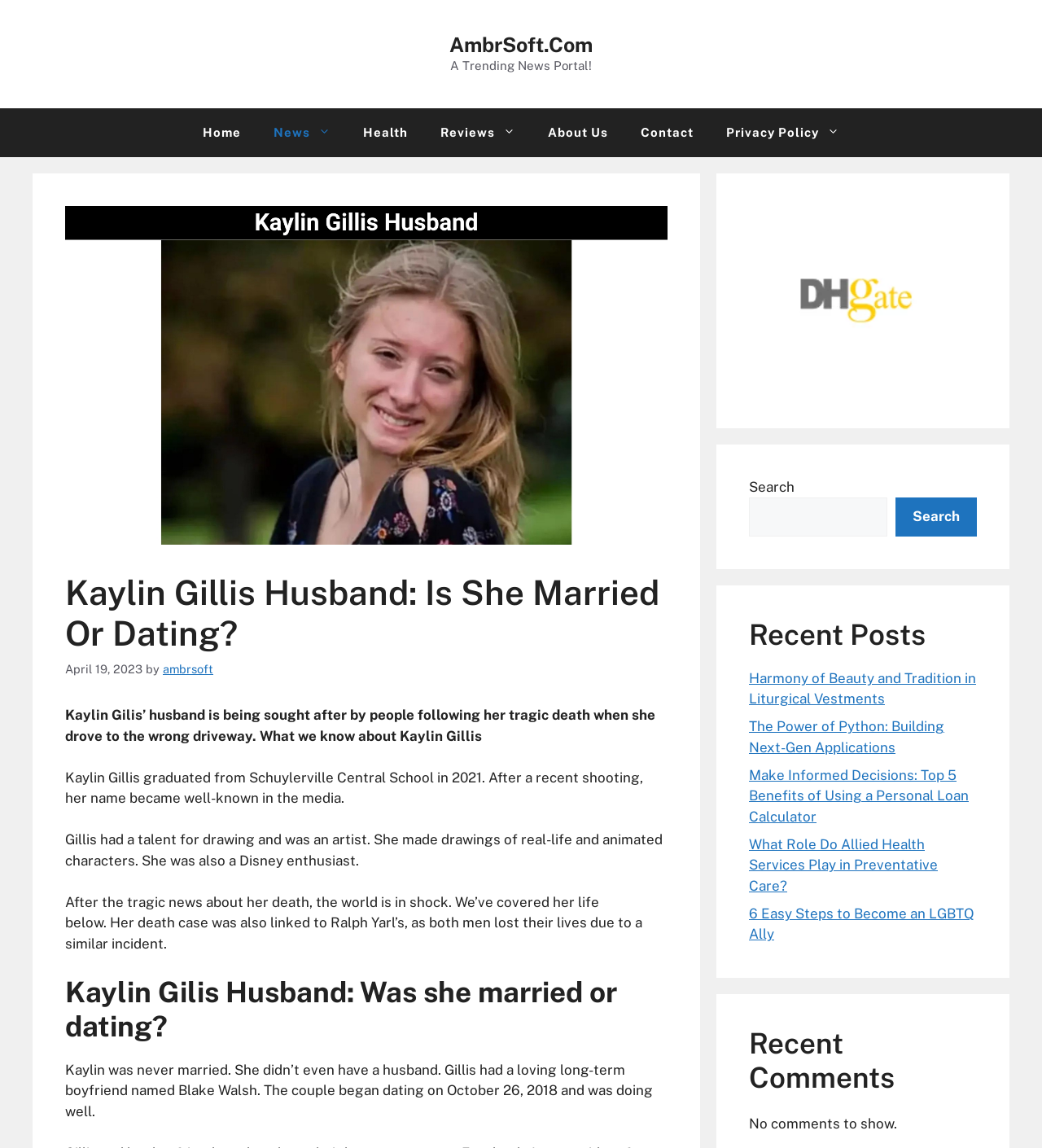Please identify the bounding box coordinates of the element that needs to be clicked to perform the following instruction: "Click the 'Home' link".

[0.179, 0.094, 0.247, 0.137]